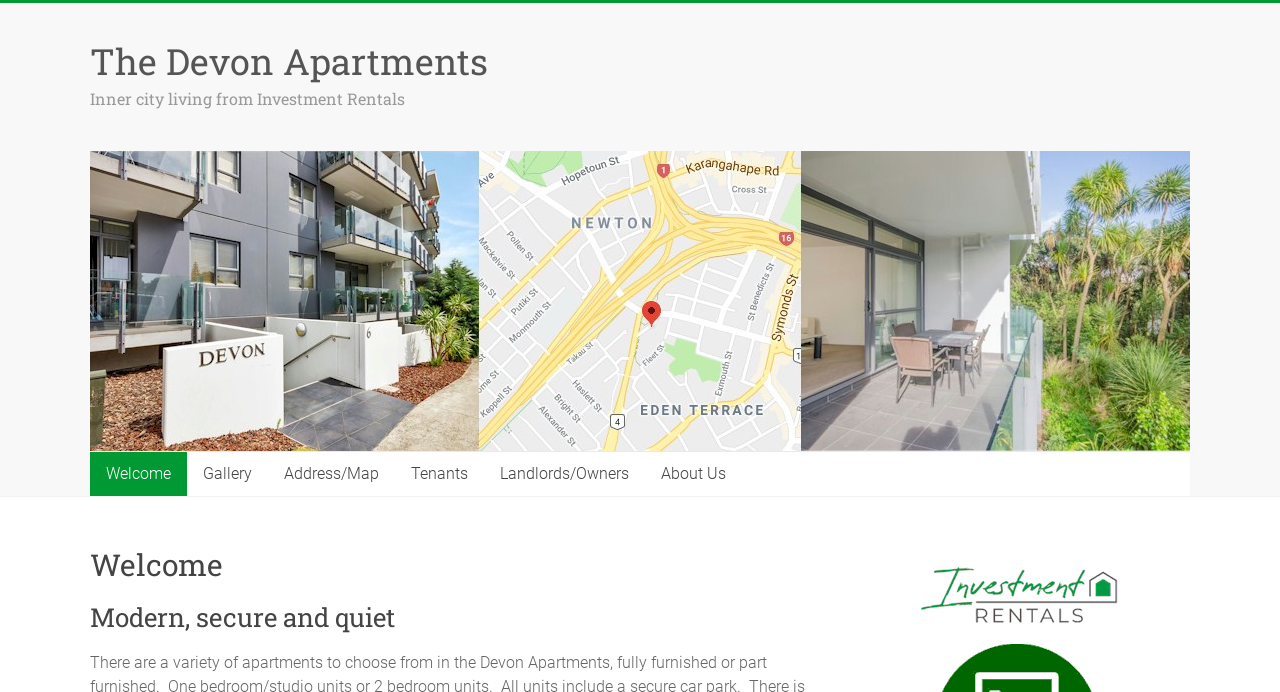What is the theme of the apartment?
Could you give a comprehensive explanation in response to this question?

The theme of the apartment can be inferred from the heading element 'Inner city living from Investment Rentals', which suggests that the apartment is focused on inner city living.